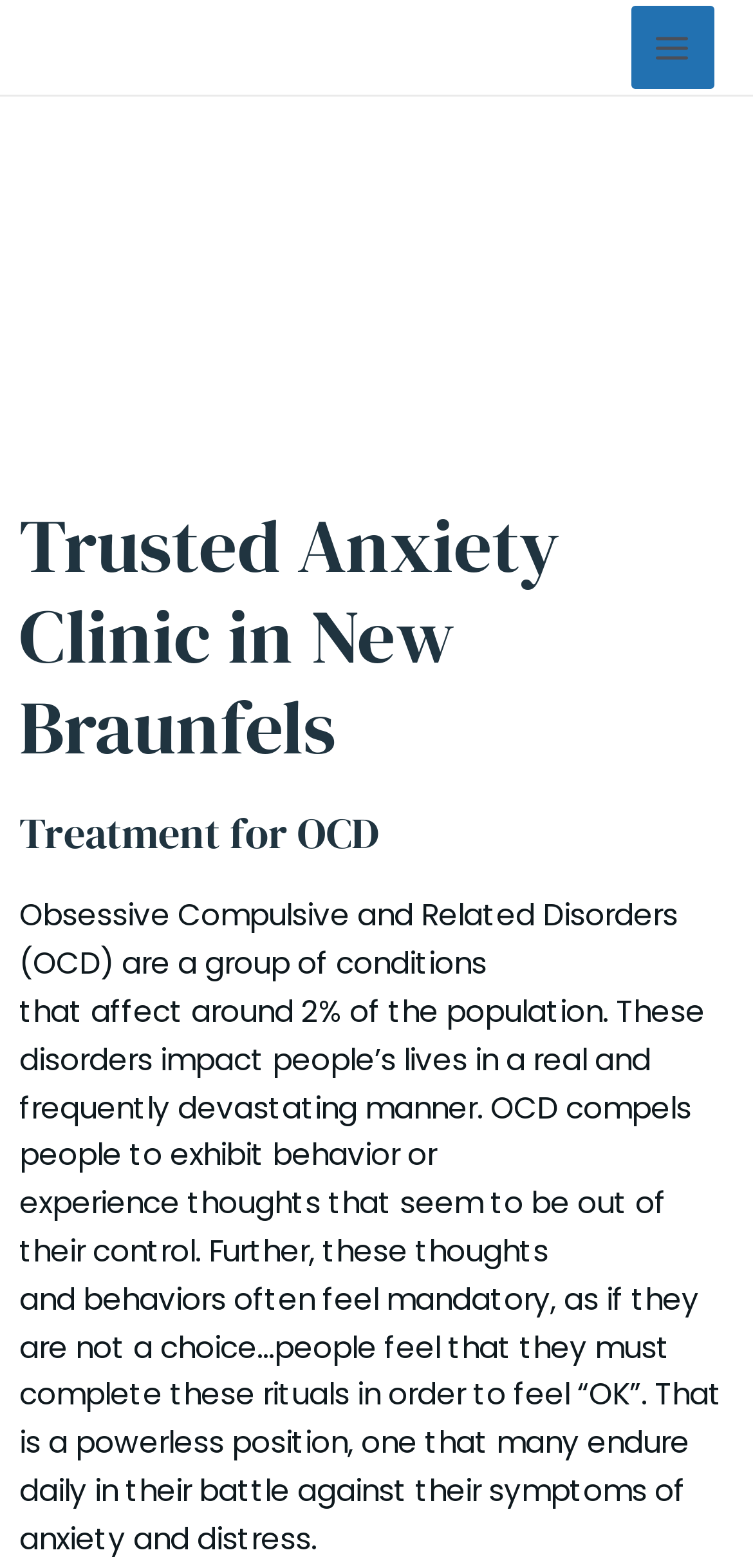Can you find and provide the title of the webpage?

Trusted Anxiety Clinic in New Braunfels